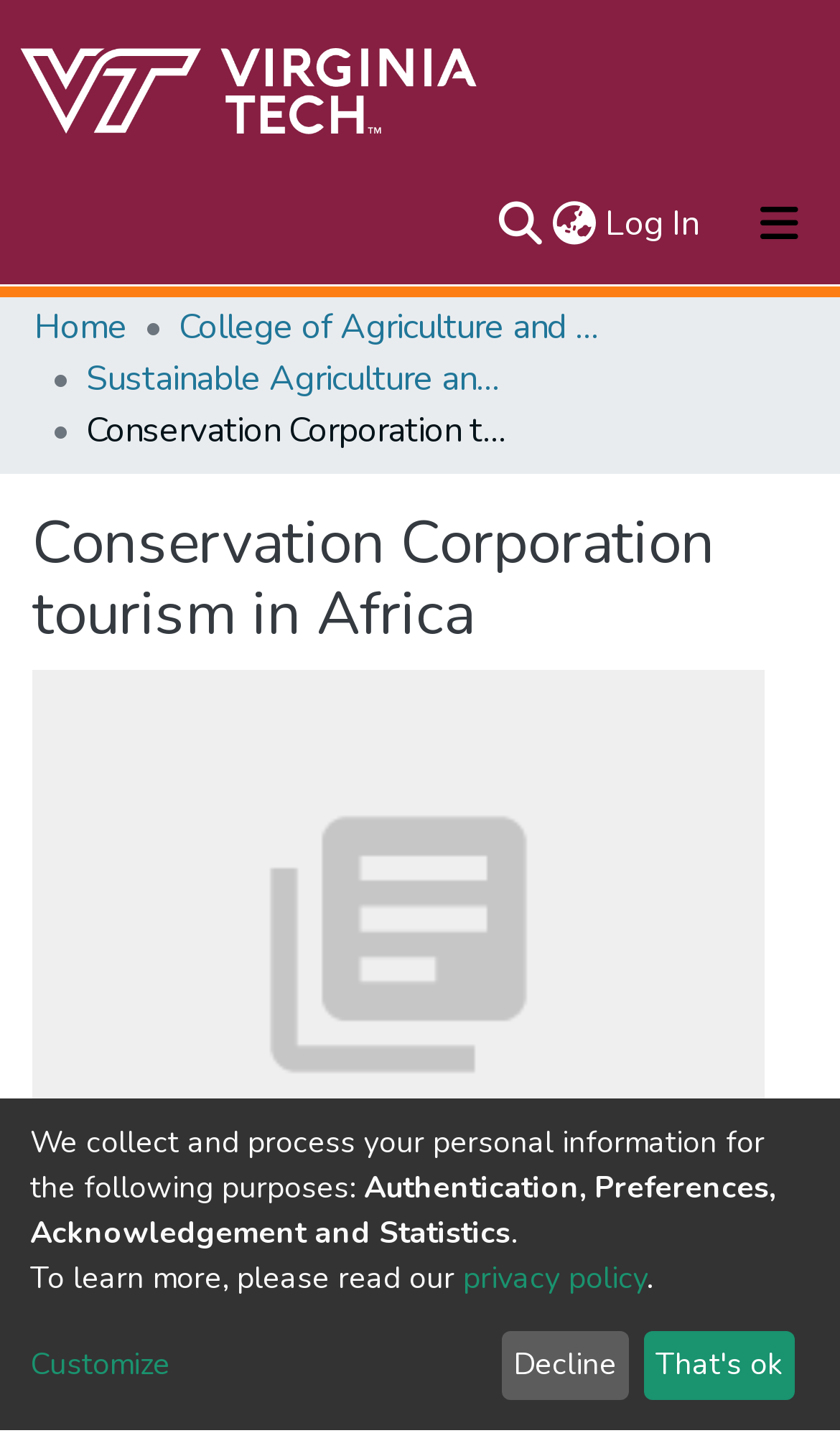Identify the main title of the webpage and generate its text content.

Conservation Corporation tourism in Africa